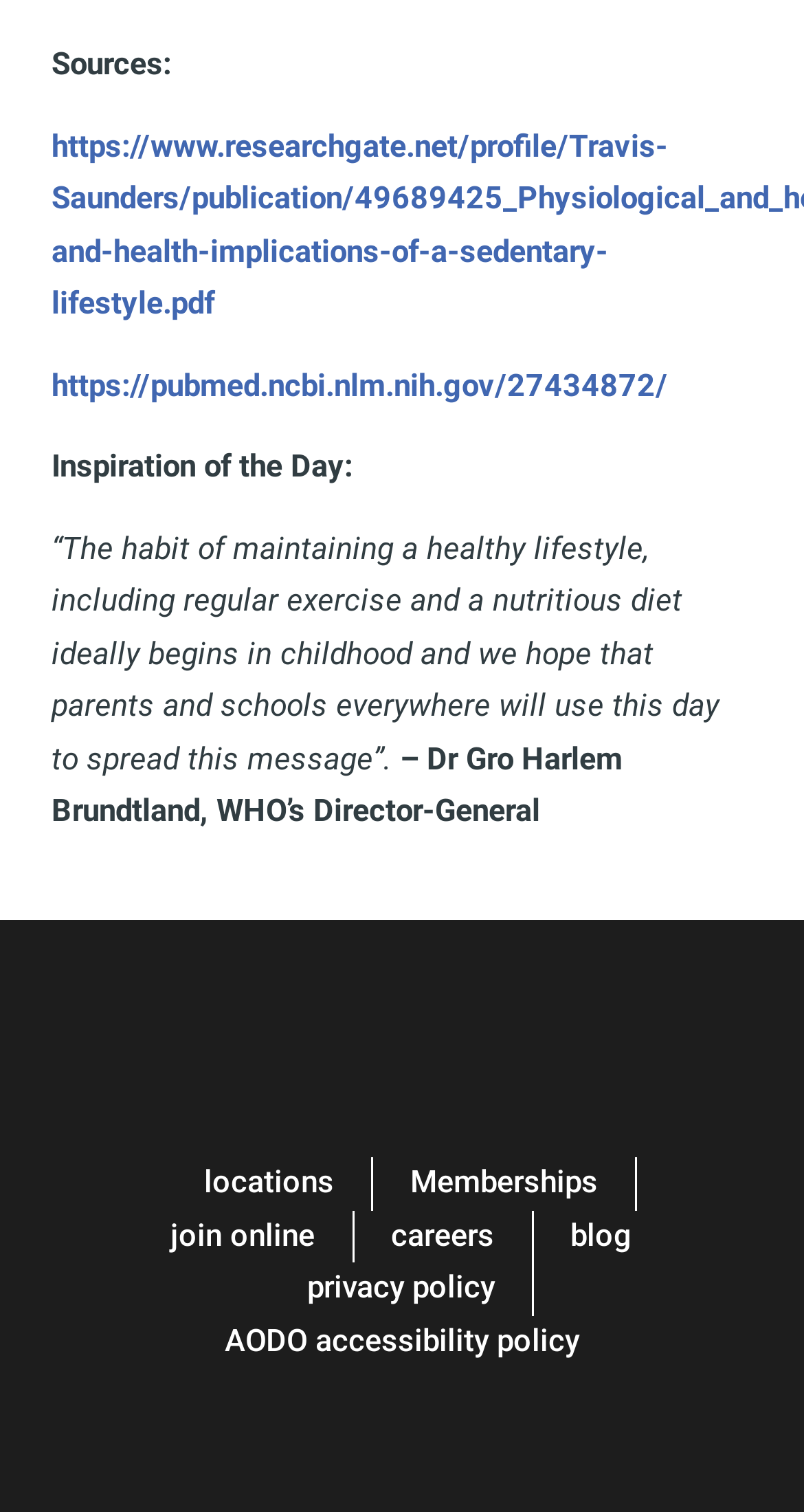What is the inspiration of the day about?
Use the information from the screenshot to give a comprehensive response to the question.

The 'Inspiration of the Day' section on the webpage features a quote about the importance of maintaining a healthy lifestyle, including regular exercise and a nutritious diet, ideally beginning in childhood. This suggests that the inspiration of the day is related to promoting healthy habits and lifestyles.